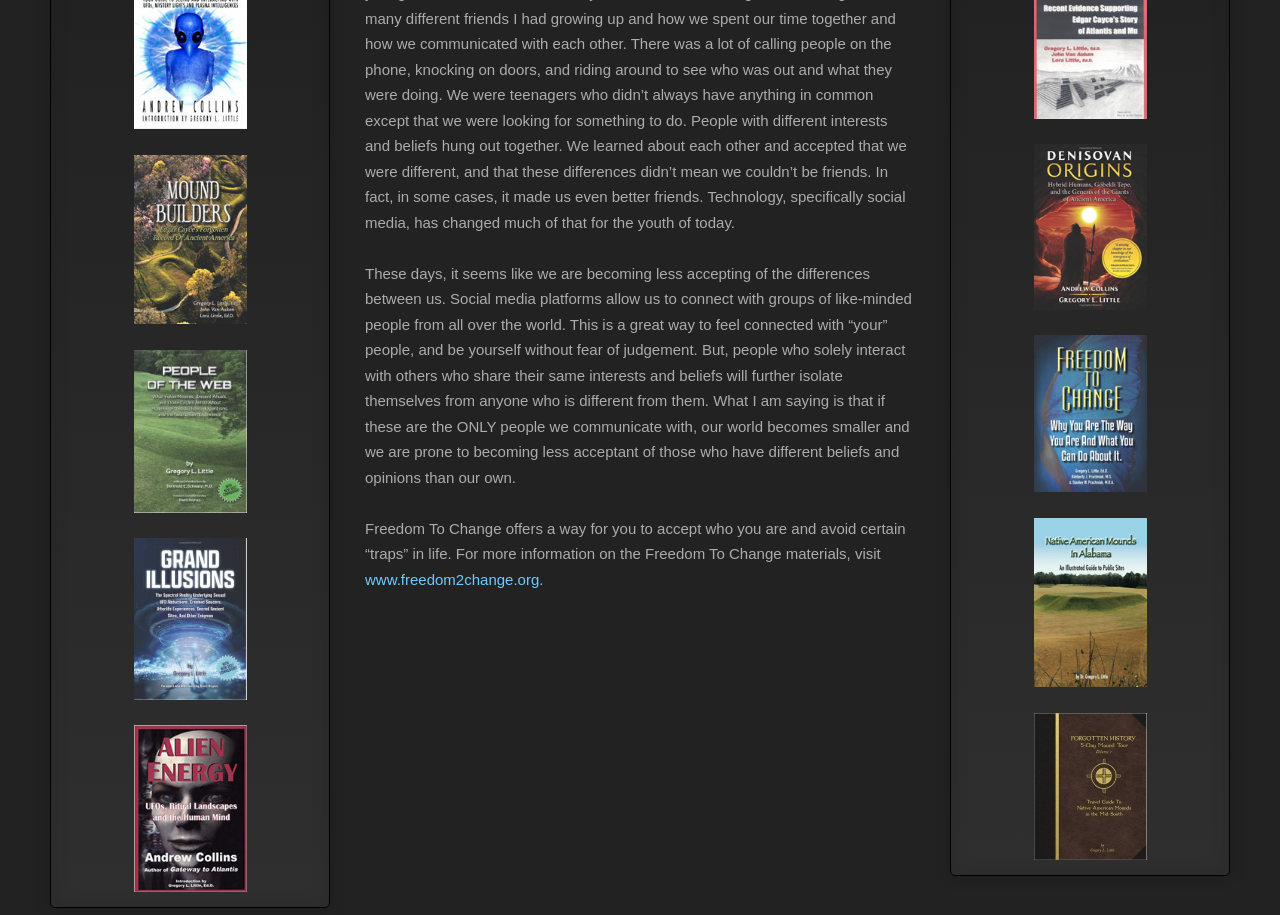Find the bounding box coordinates of the area that needs to be clicked in order to achieve the following instruction: "View the job description". The coordinates should be specified as four float numbers between 0 and 1, i.e., [left, top, right, bottom].

None